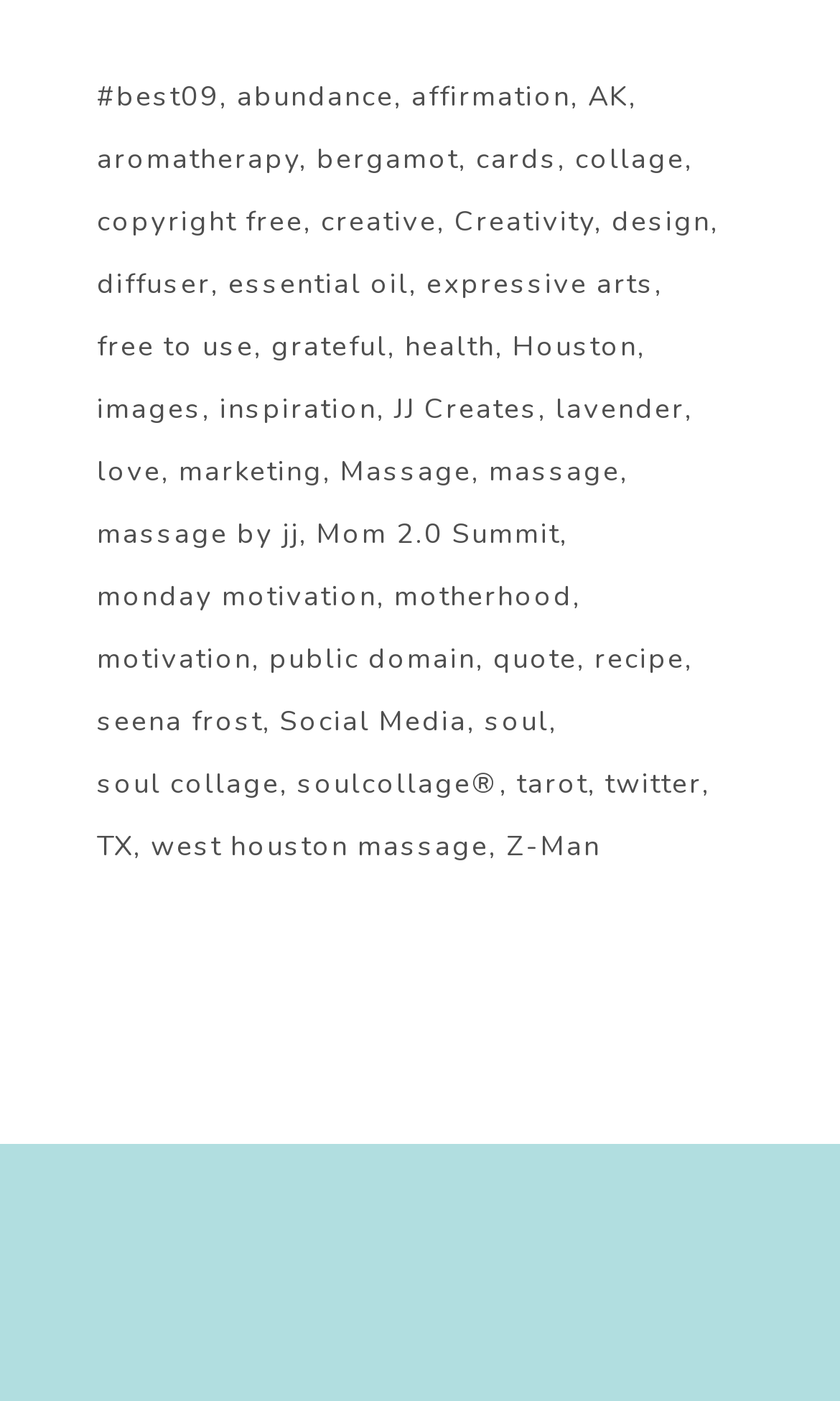Ascertain the bounding box coordinates for the UI element detailed here: "monday motivation". The coordinates should be provided as [left, top, right, bottom] with each value being a float between 0 and 1.

[0.115, 0.408, 0.459, 0.446]